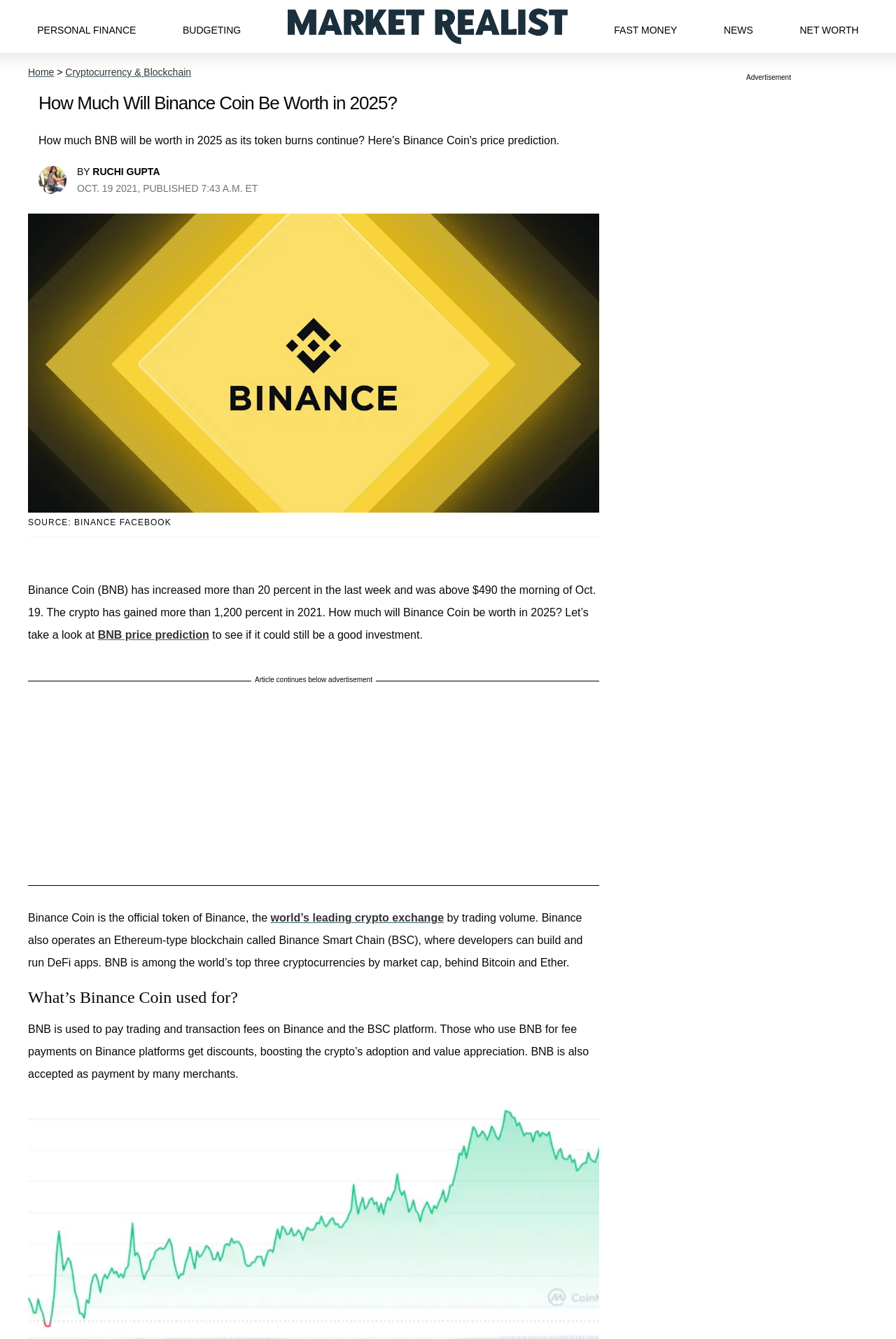Provide the bounding box coordinates of the UI element this sentence describes: "world’s leading crypto exchange".

[0.302, 0.681, 0.495, 0.69]